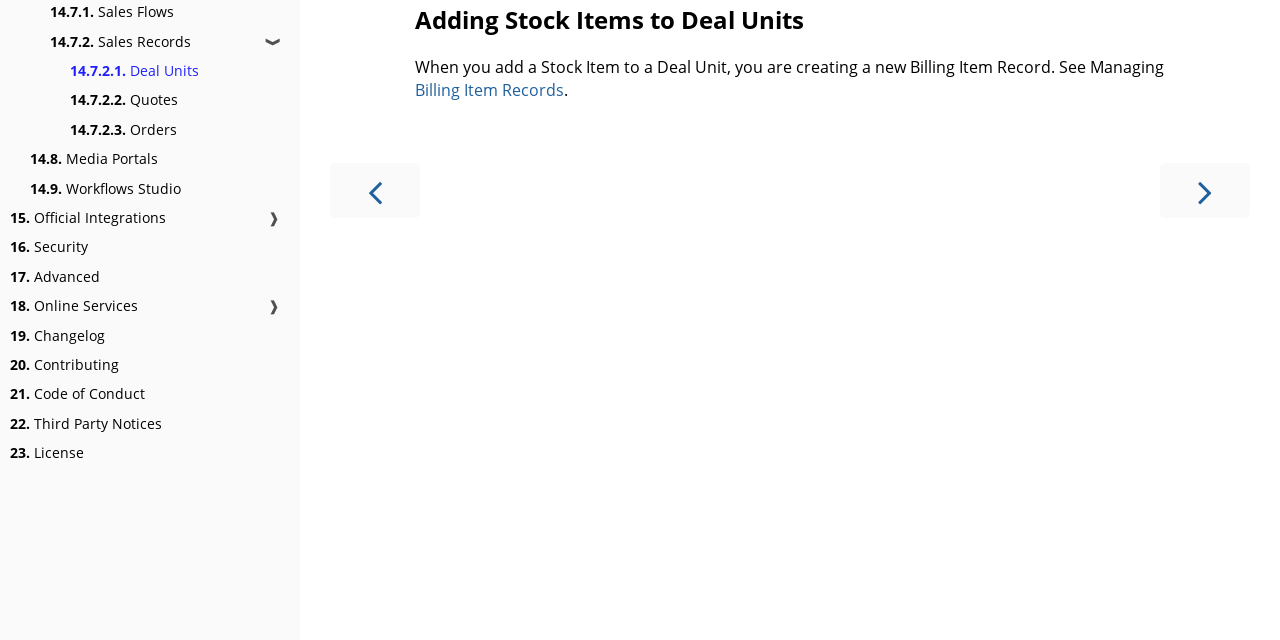Show the bounding box coordinates for the HTML element as described: "19. Changelog".

[0.008, 0.507, 0.082, 0.54]